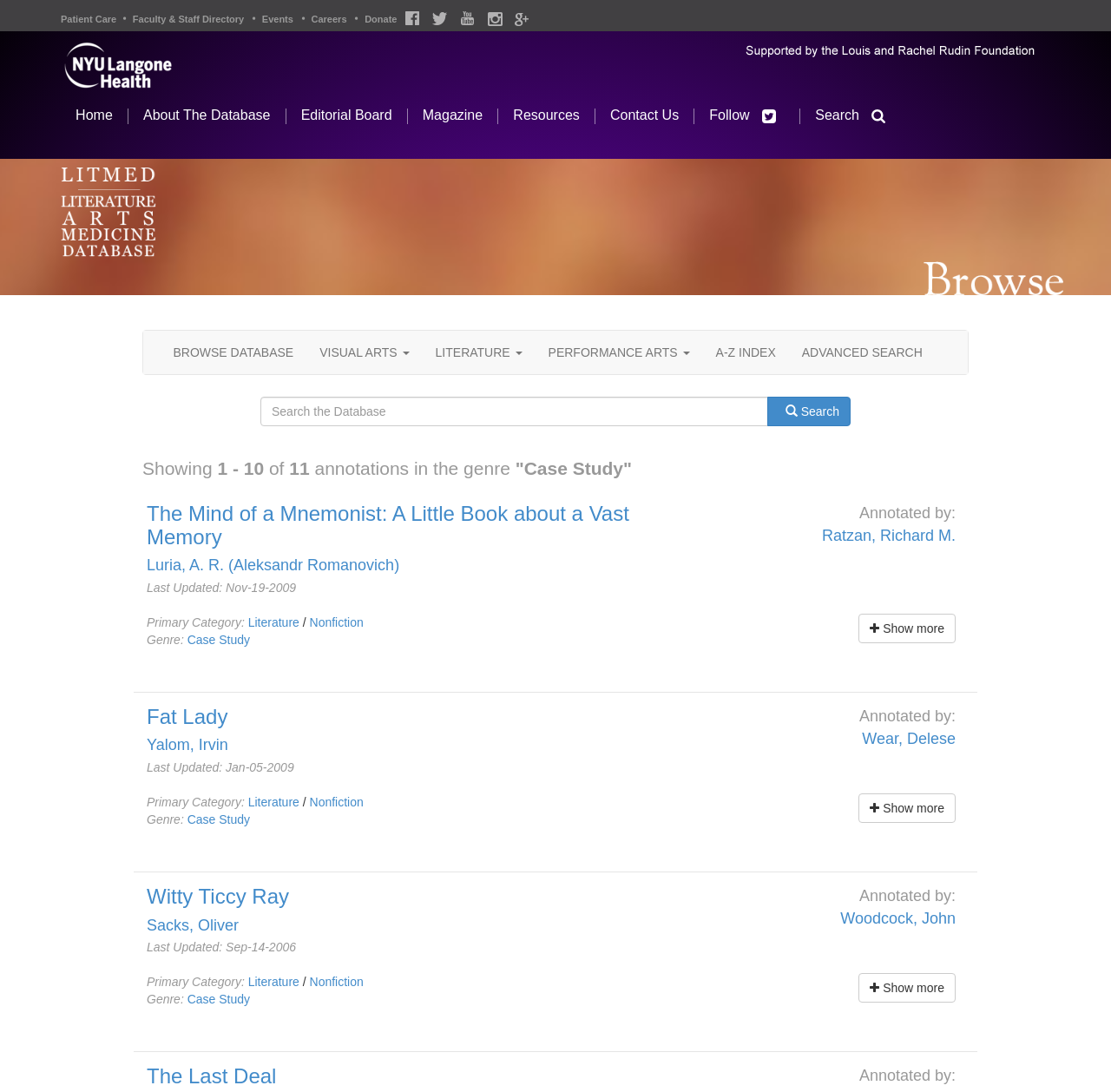Locate the bounding box coordinates of the clickable area needed to fulfill the instruction: "Follow on social media".

[0.639, 0.099, 0.706, 0.127]